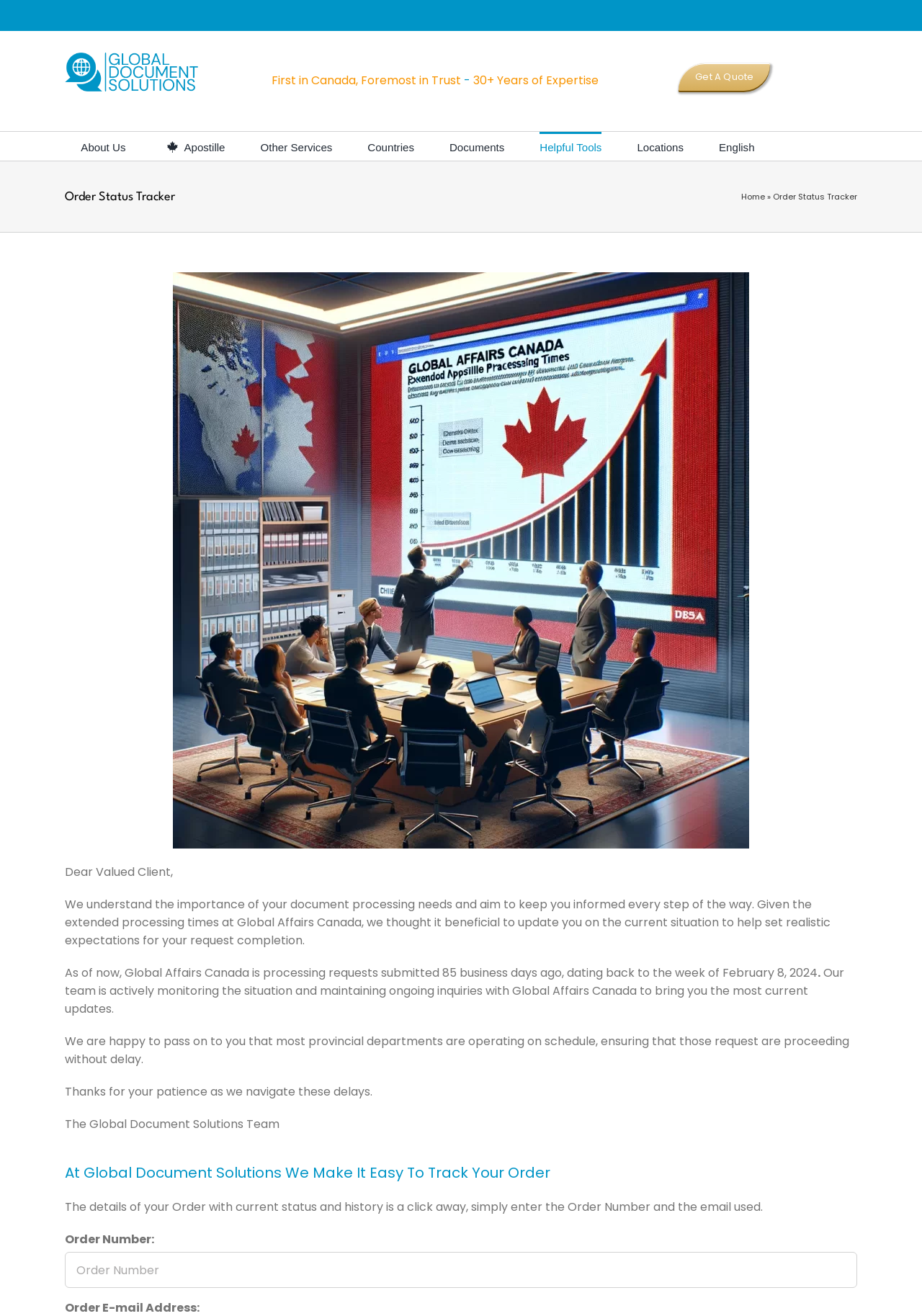Using the element description Locations, predict the bounding box coordinates for the UI element. Provide the coordinates in (top-left x, top-left y, bottom-right x, bottom-right y) format with values ranging from 0 to 1.

[0.691, 0.1, 0.741, 0.122]